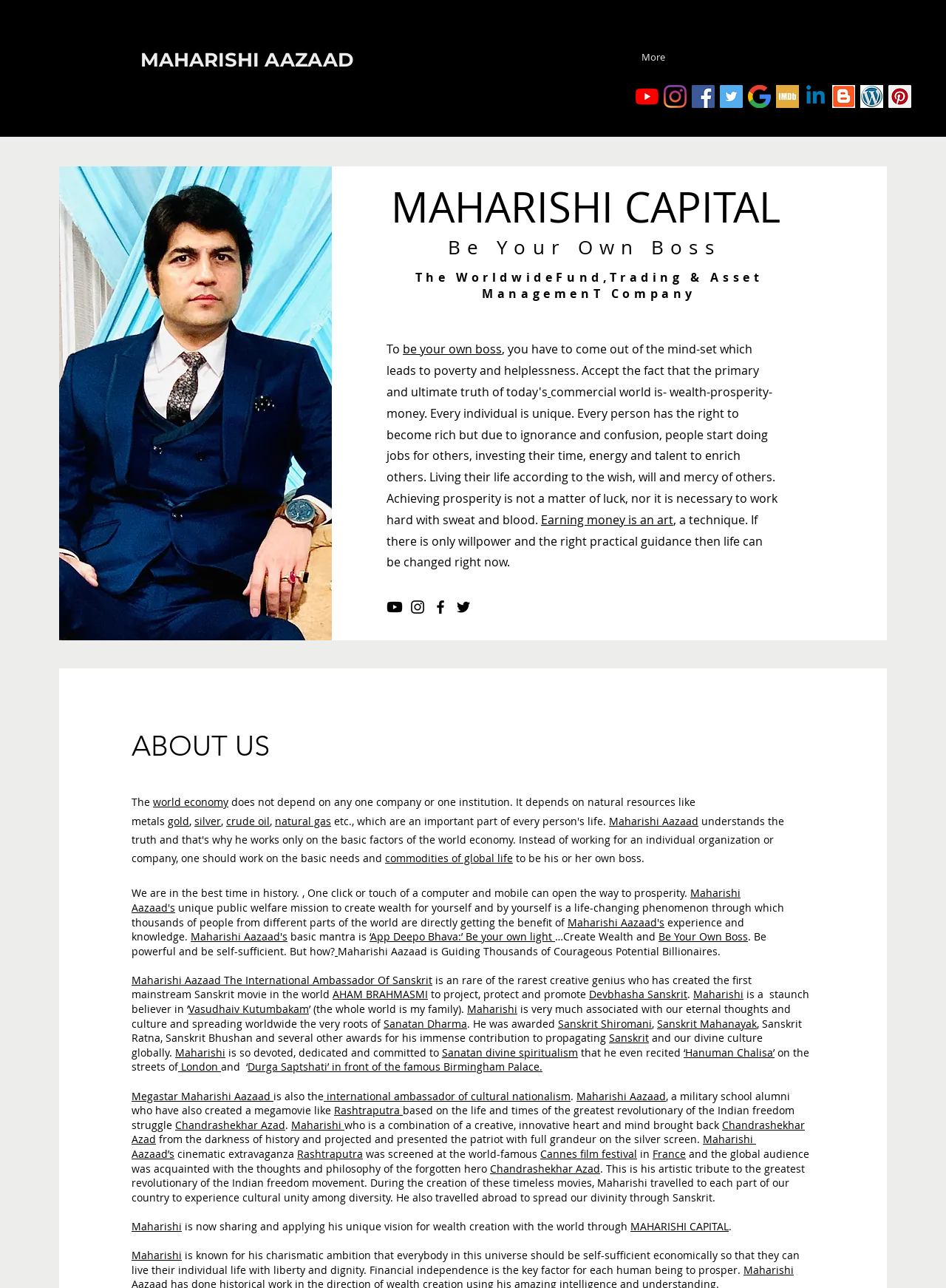What is the philosophy of Maharishi Aazaad?
Refer to the image and provide a one-word or short phrase answer.

Vasudhaiv Kutumbakam